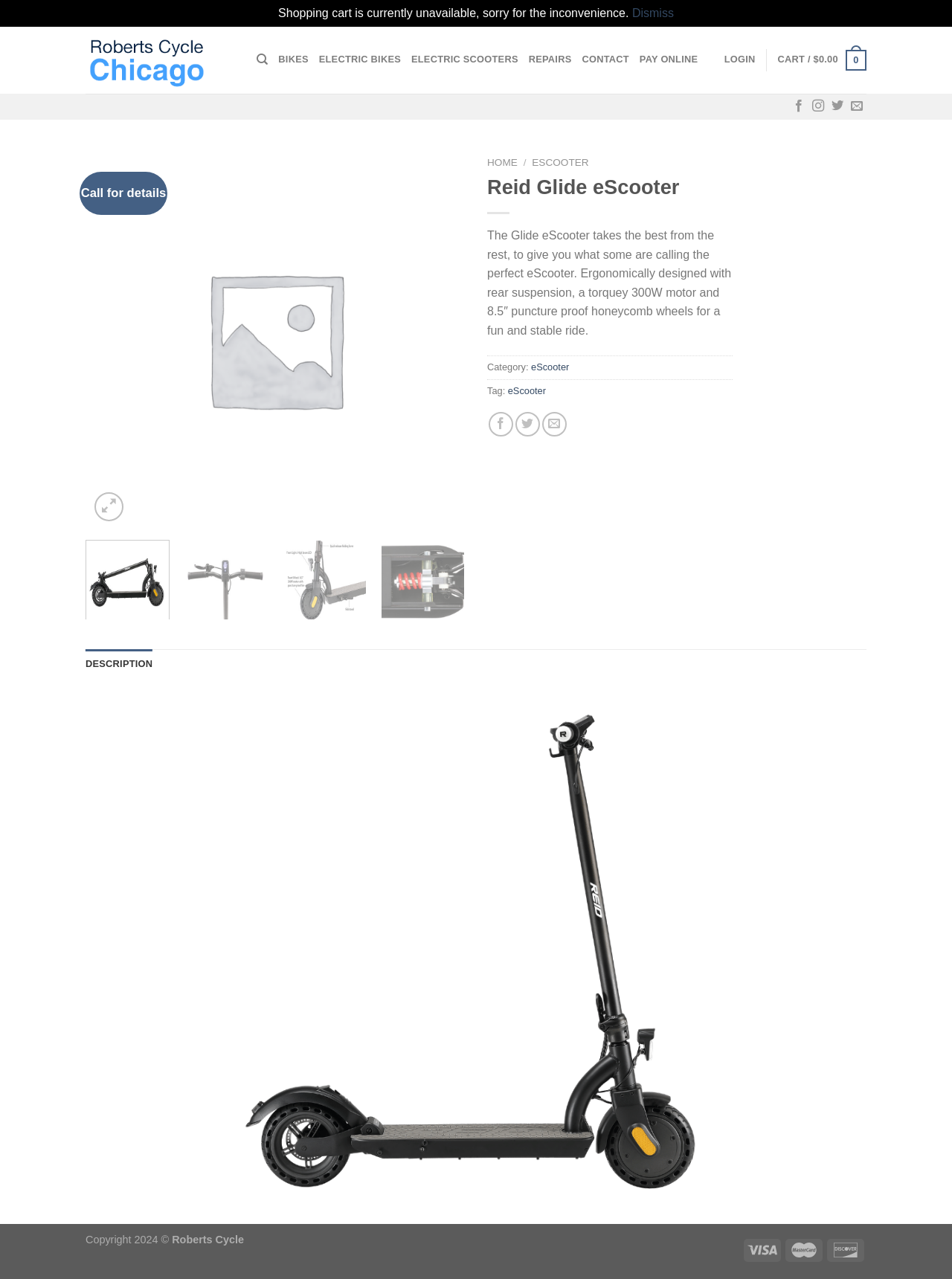What is the category of the product?
Give a detailed explanation using the information visible in the image.

The category of the product can be found in the text 'Category: eScooter' on the webpage, which is located below the product description.